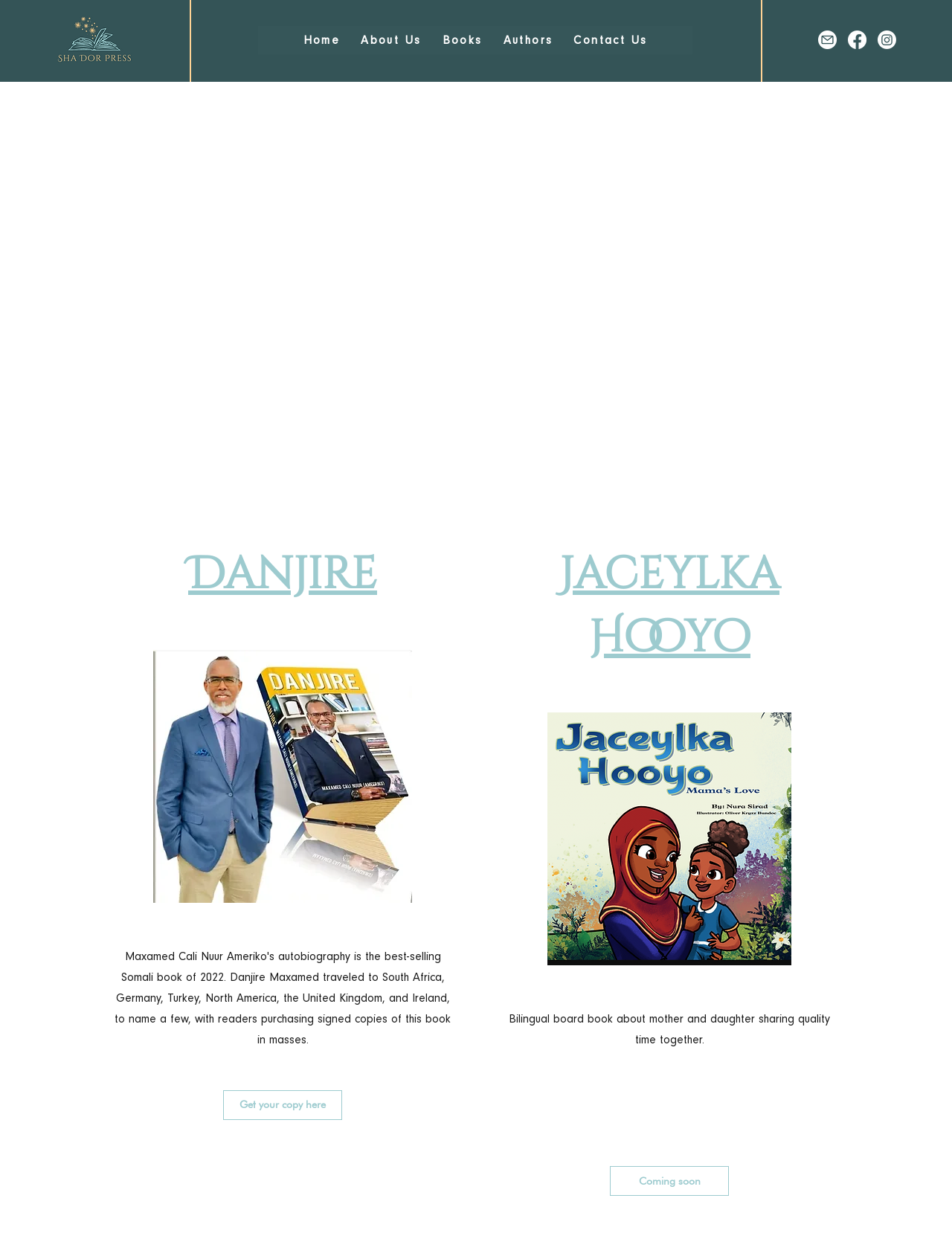Bounding box coordinates are specified in the format (top-left x, top-left y, bottom-right x, bottom-right y). All values are floating point numbers bounded between 0 and 1. Please provide the bounding box coordinate of the region this sentence describes: Get your copy here

[0.234, 0.884, 0.359, 0.908]